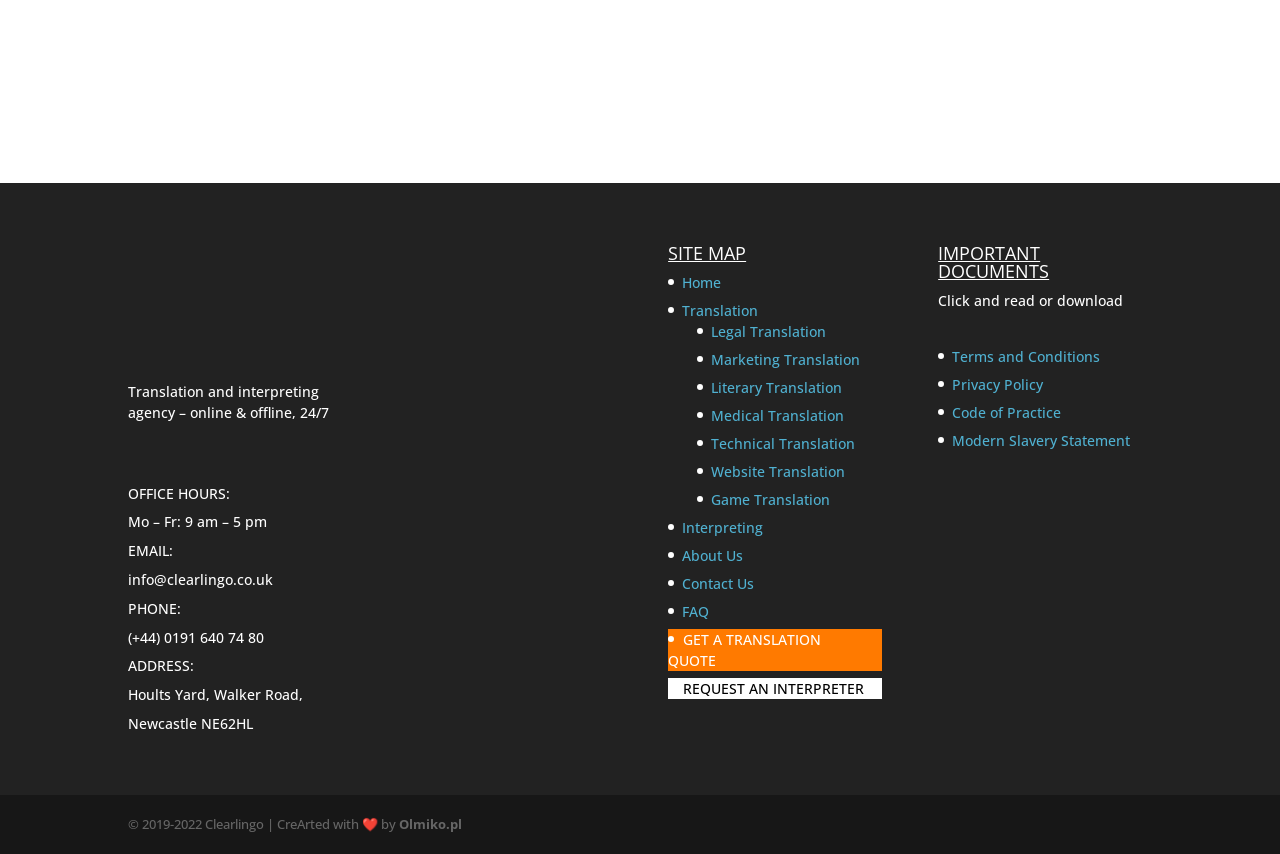Please provide the bounding box coordinates for the element that needs to be clicked to perform the instruction: "View Translation services". The coordinates must consist of four float numbers between 0 and 1, formatted as [left, top, right, bottom].

[0.533, 0.297, 0.592, 0.32]